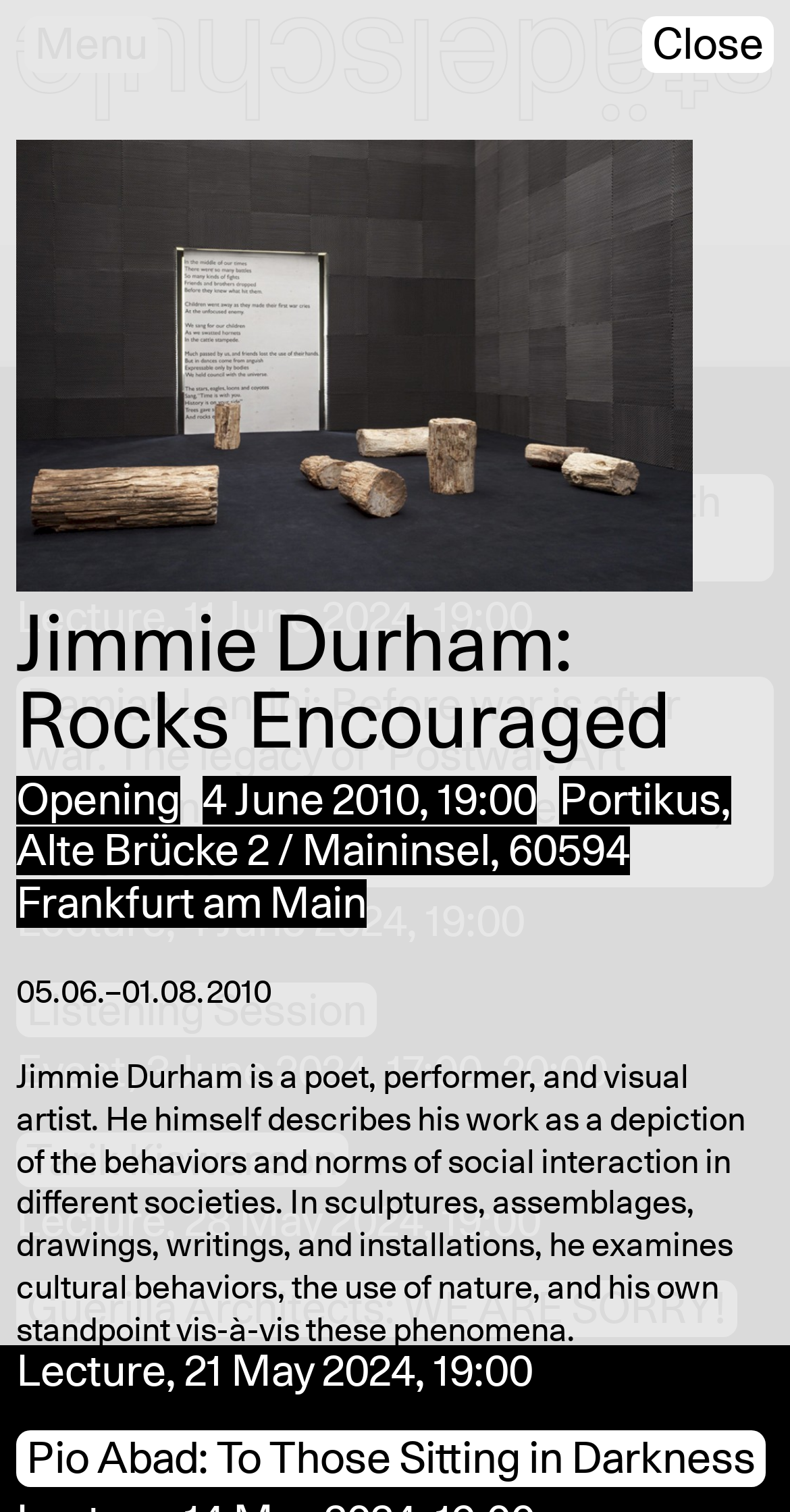Determine the bounding box coordinates for the clickable element to execute this instruction: "Read more about 'Damian Lentini: Before war is after war. The legacy of ‘Postwar. Art Between the Pacific and the Atlantic, 1945–1965’'". Provide the coordinates as four float numbers between 0 and 1, i.e., [left, top, right, bottom].

[0.021, 0.447, 0.979, 0.587]